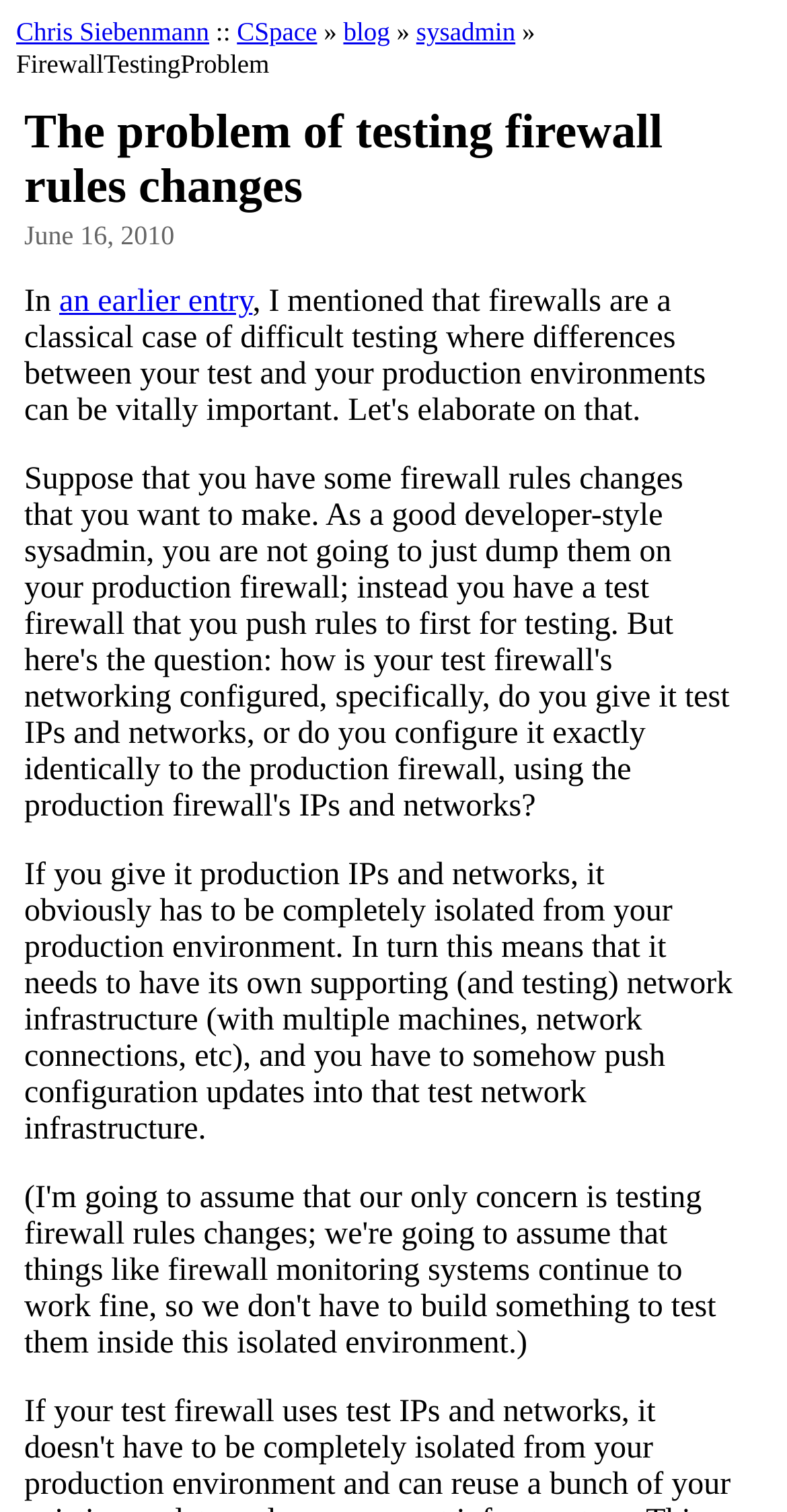Find the bounding box coordinates corresponding to the UI element with the description: "CSpace". The coordinates should be formatted as [left, top, right, bottom], with values as floats between 0 and 1.

[0.301, 0.011, 0.403, 0.031]